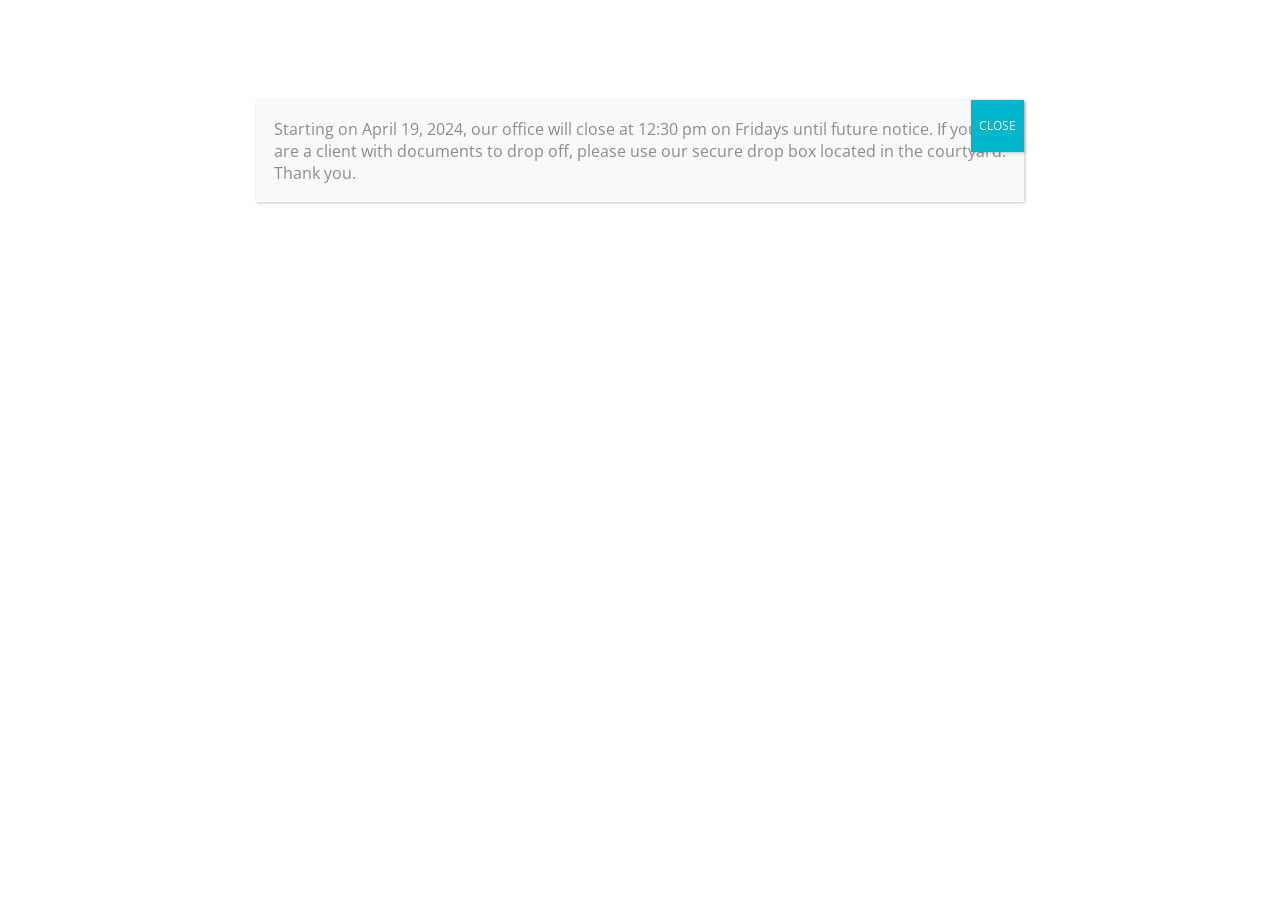Please determine the bounding box coordinates, formatted as (top-left x, top-left y, bottom-right x, bottom-right y), with all values as floating point numbers between 0 and 1. Identify the bounding box of the region described as: Tax Organizer

[0.829, 0.196, 0.964, 0.251]